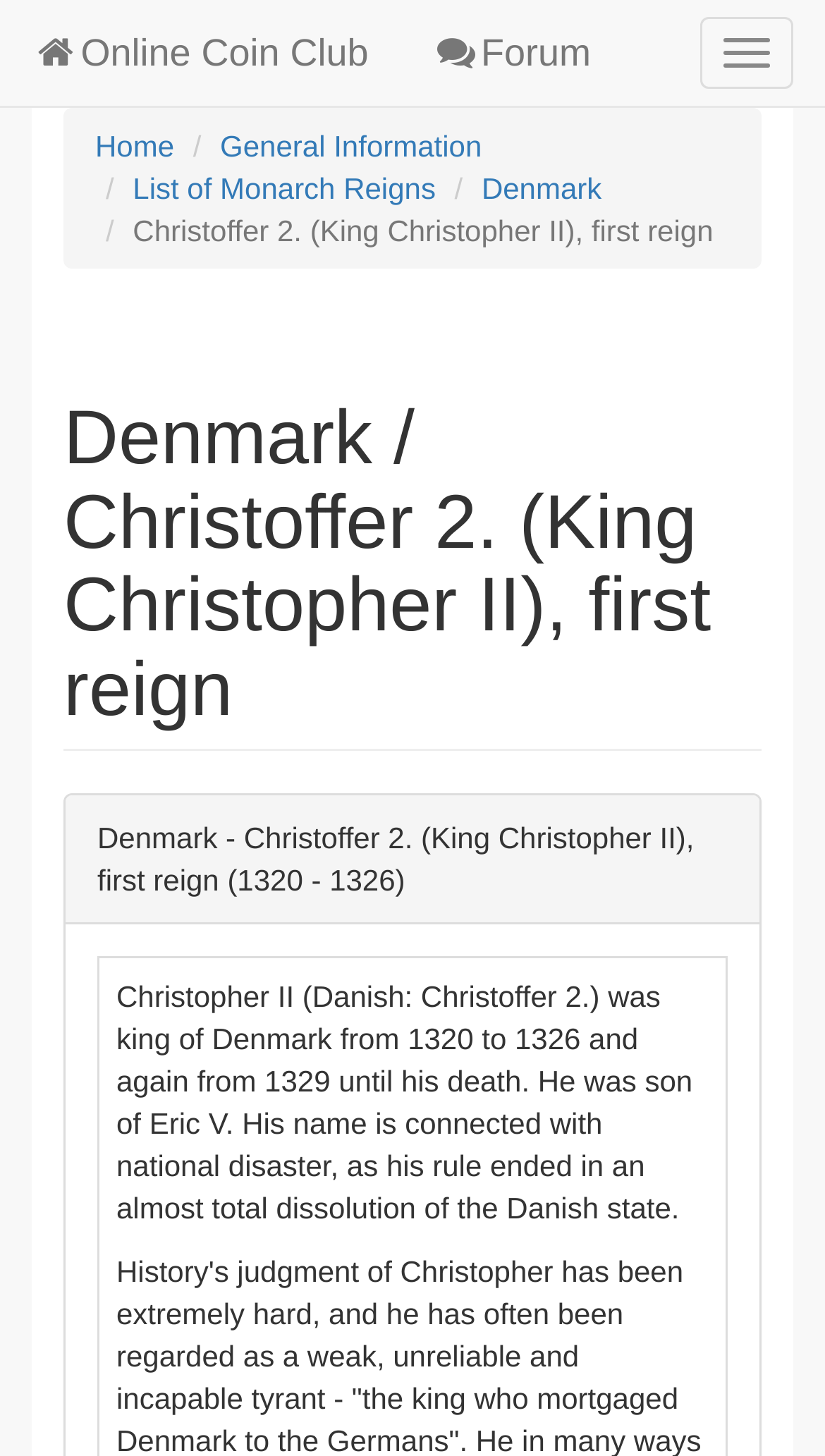Find the bounding box coordinates corresponding to the UI element with the description: "List of Monarch Reigns". The coordinates should be formatted as [left, top, right, bottom], with values as floats between 0 and 1.

[0.161, 0.118, 0.528, 0.141]